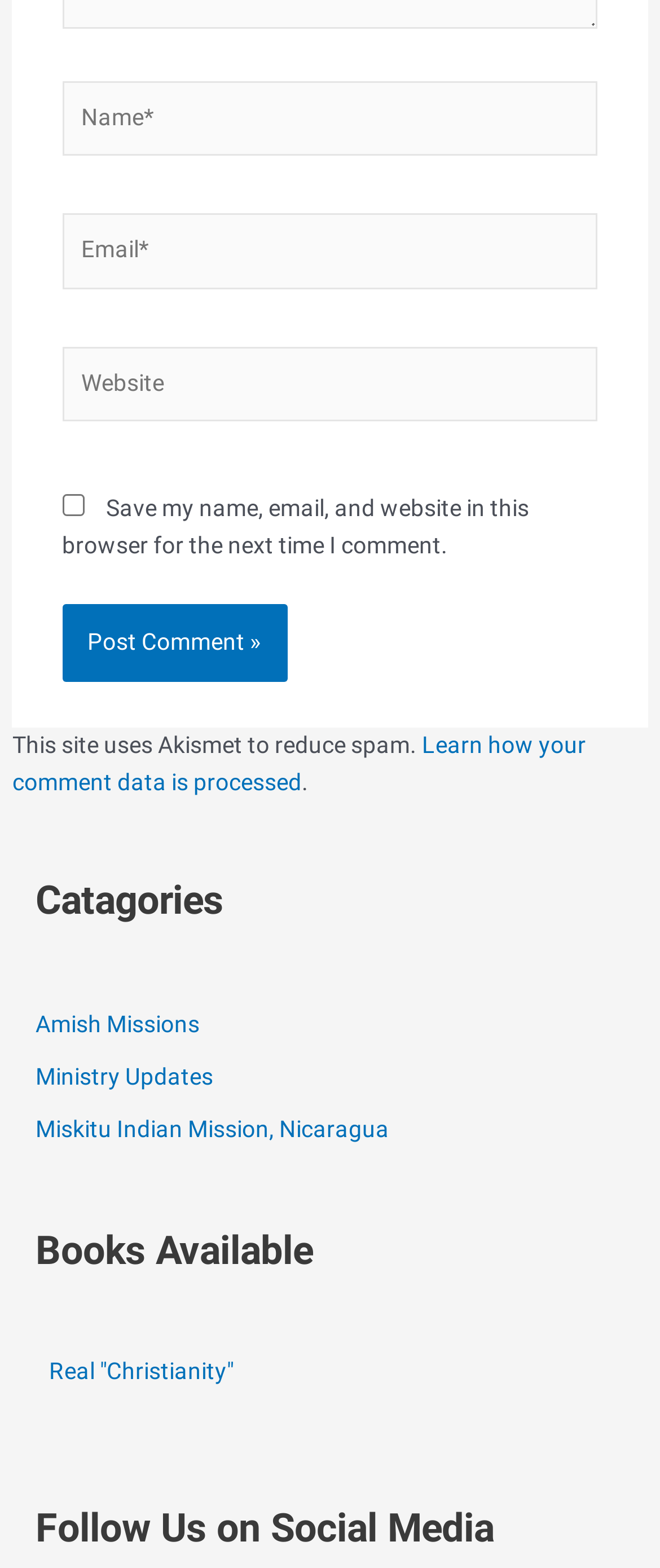Determine the bounding box for the HTML element described here: "Amish Missions". The coordinates should be given as [left, top, right, bottom] with each number being a float between 0 and 1.

[0.054, 0.645, 0.303, 0.662]